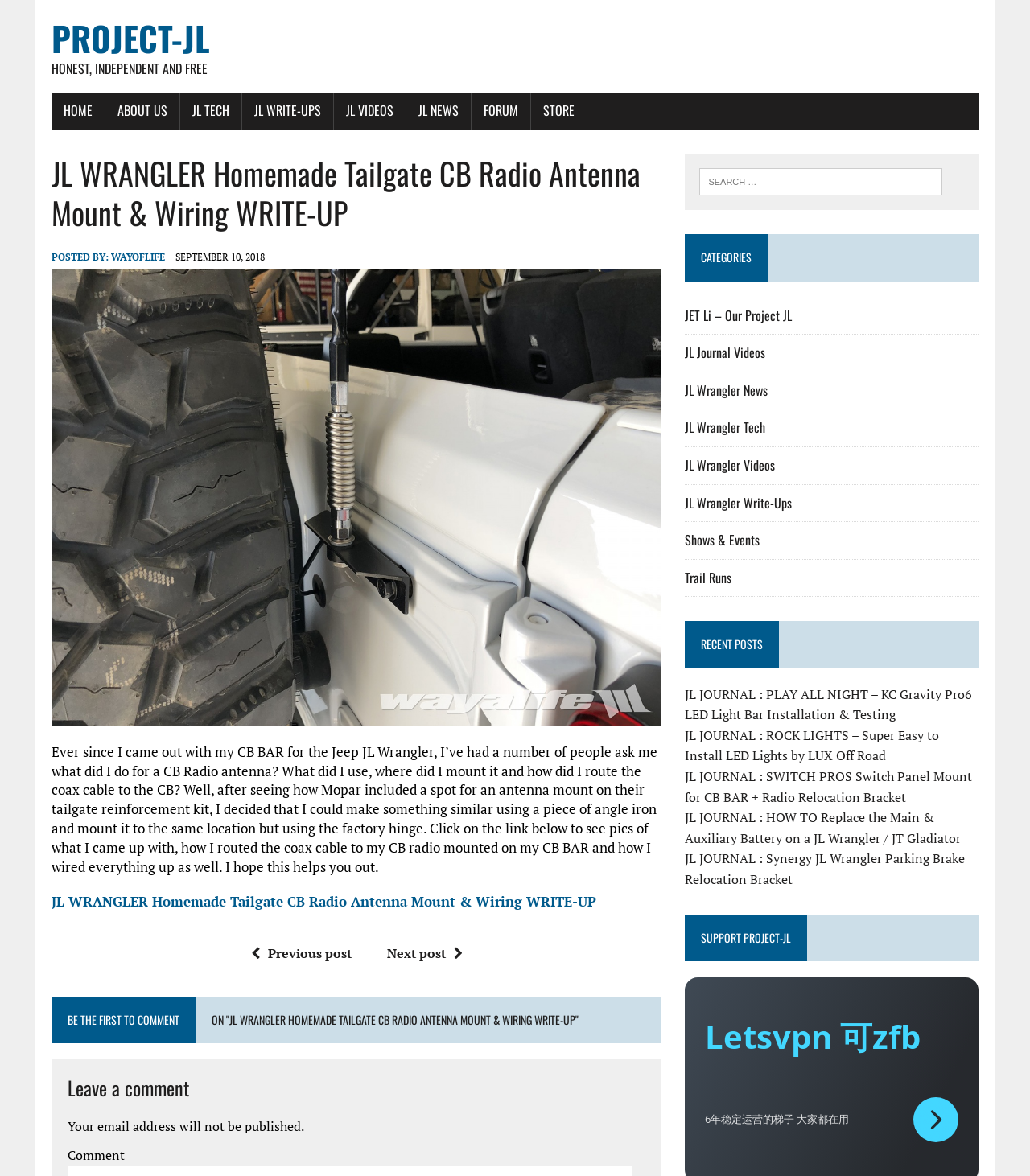Please respond to the question using a single word or phrase:
What is the category of the post 'JL JOURNAL : PLAY ALL NIGHT – KC Gravity Pro6 LED Light Bar Installation & Testing'?

JL Wrangler Videos